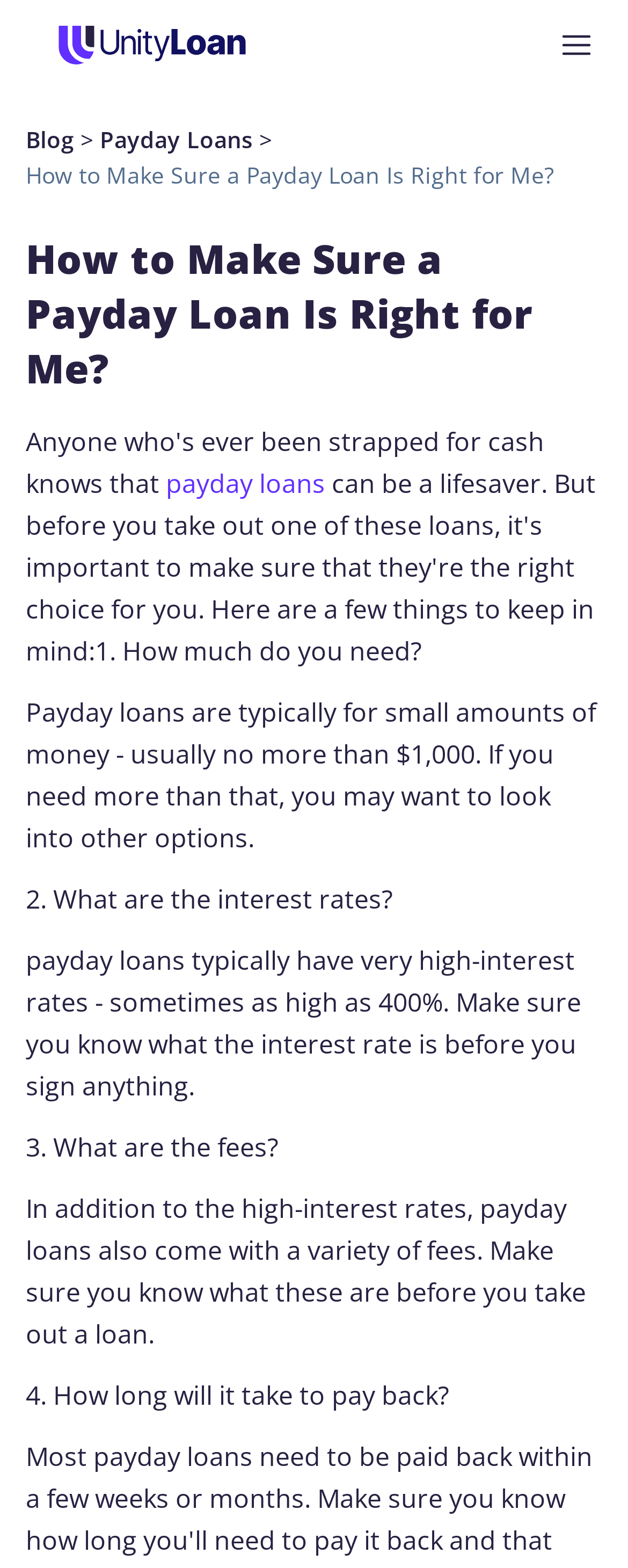What is the typical amount of money for a payday loan?
Based on the content of the image, thoroughly explain and answer the question.

According to the webpage, payday loans are typically for small amounts of money, and the text states 'usually no more than $1,000'.